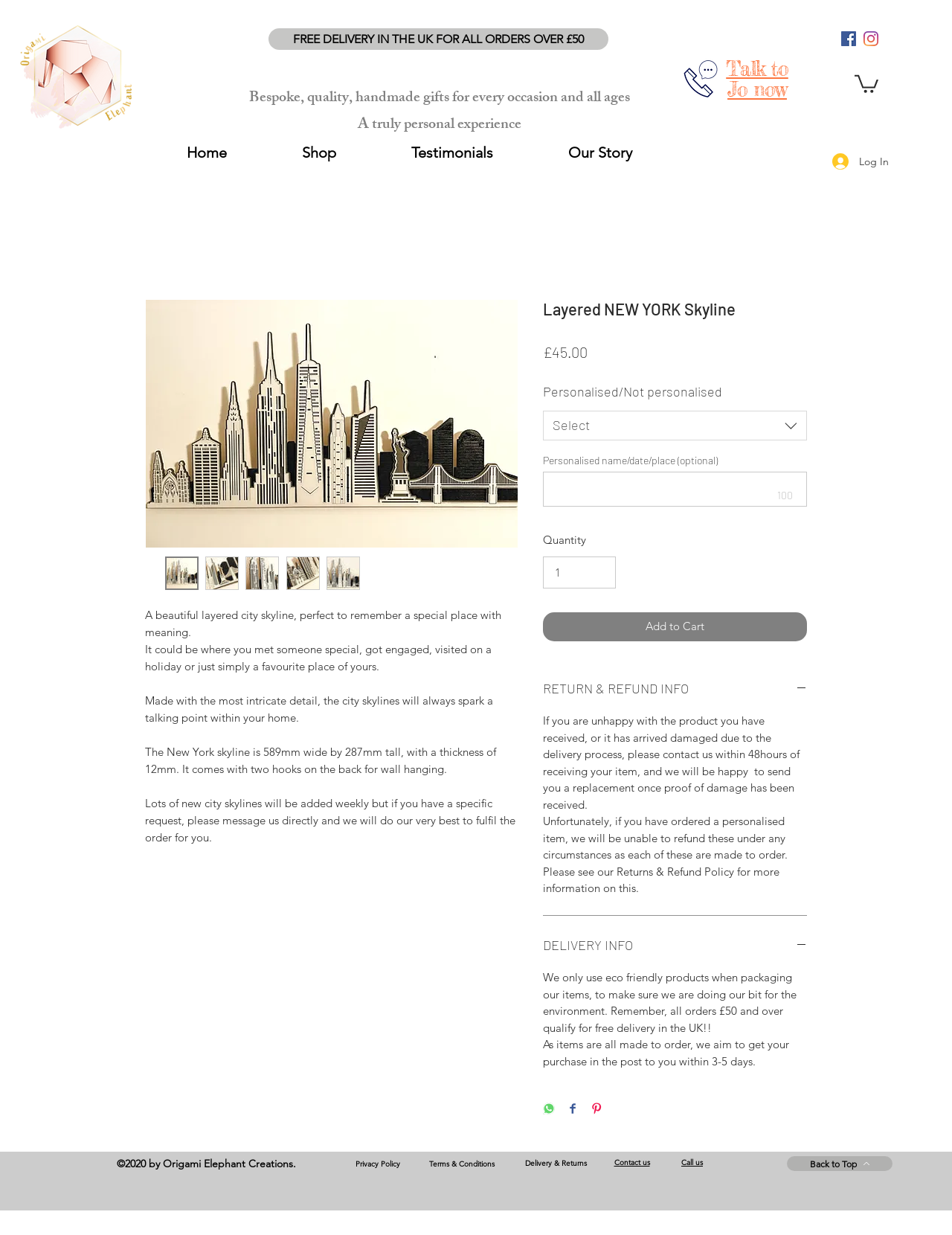Give a short answer to this question using one word or a phrase:
What is the purpose of the city skylines?

To spark a talking point